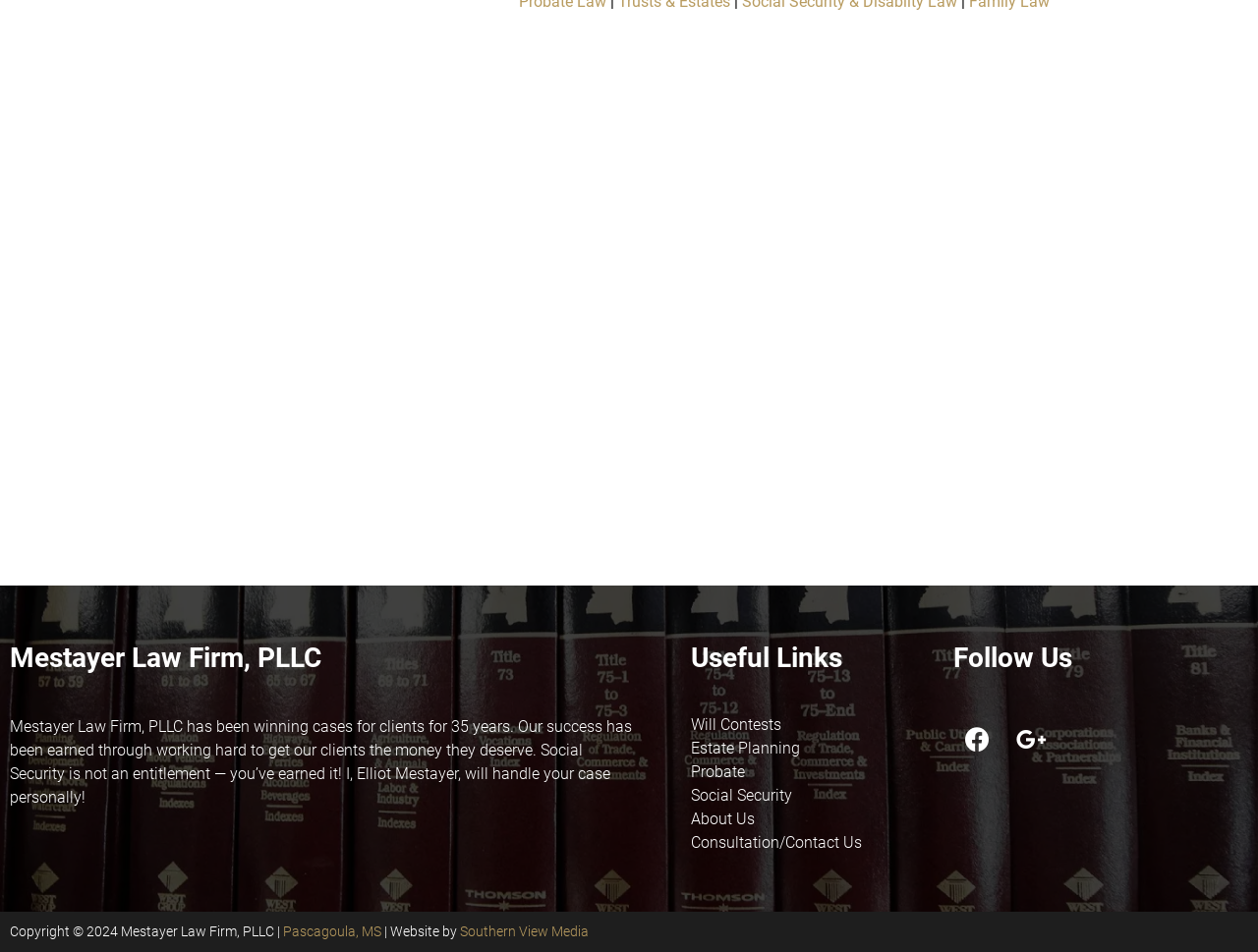Carefully examine the image and provide an in-depth answer to the question: Who designed the website?

The website designer can be found at the bottom of the webpage, where it is credited as 'Website by Southern View Media'.